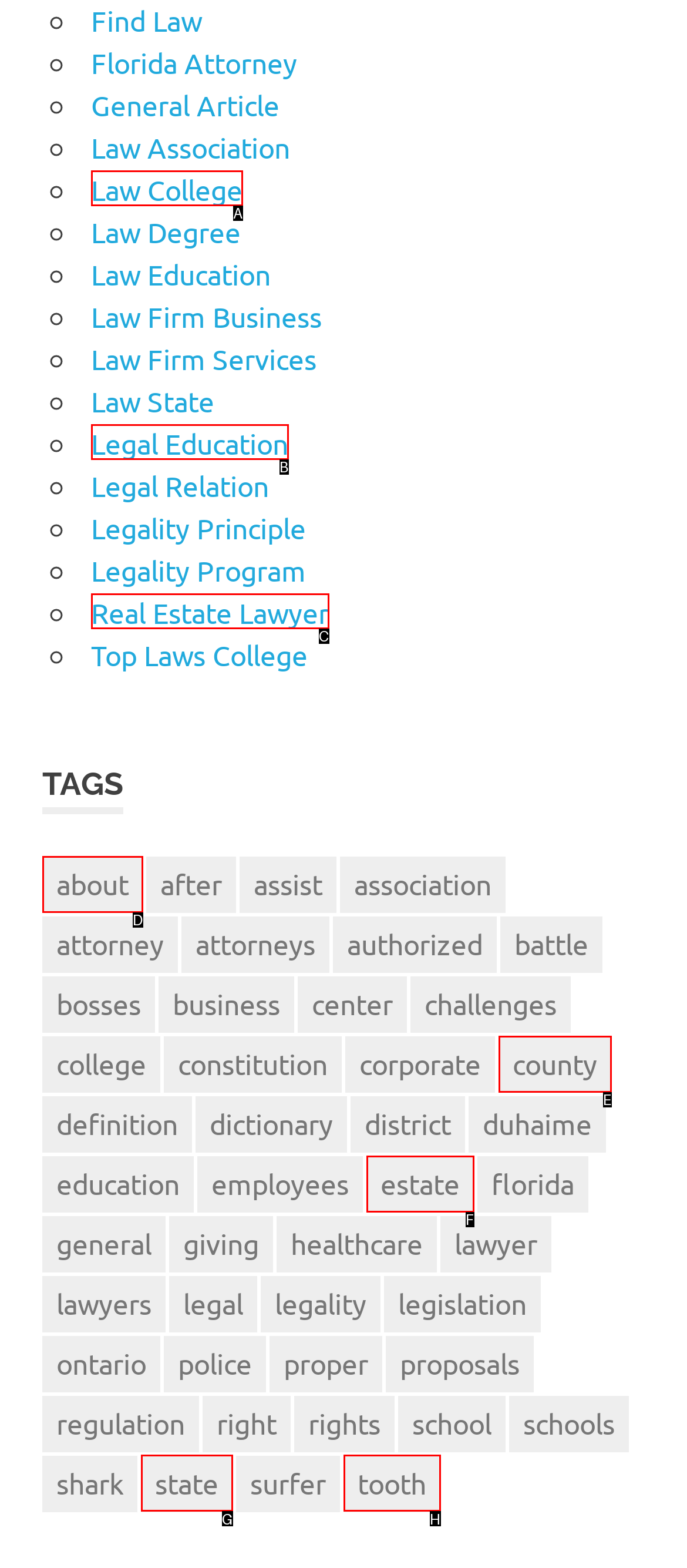Show which HTML element I need to click to perform this task: Click on the 'UF Health' link Answer with the letter of the correct choice.

None